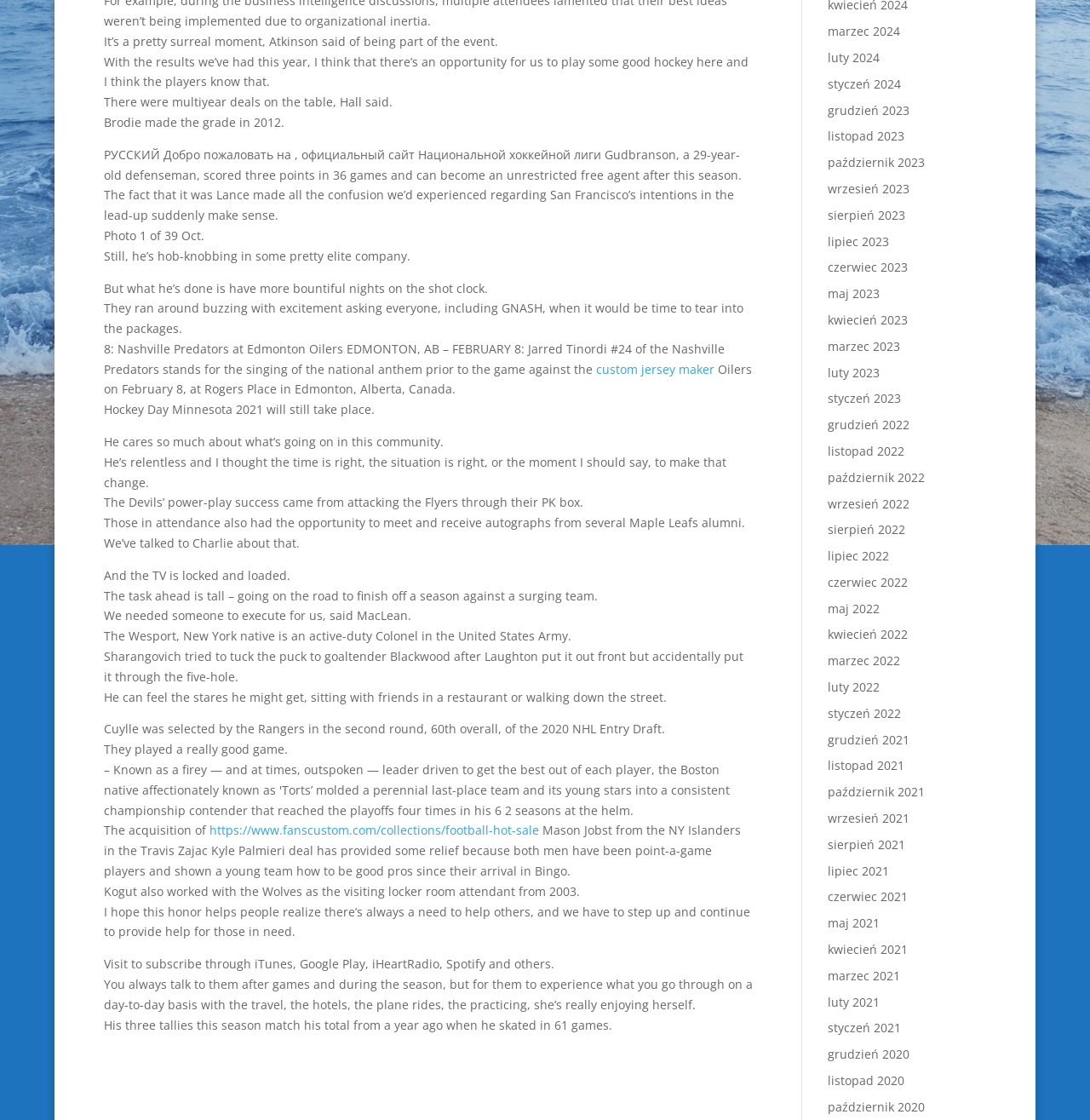Using the provided description: "parent_node: Log In", find the bounding box coordinates of the corresponding UI element. The output should be four float numbers between 0 and 1, in the format [left, top, right, bottom].

None